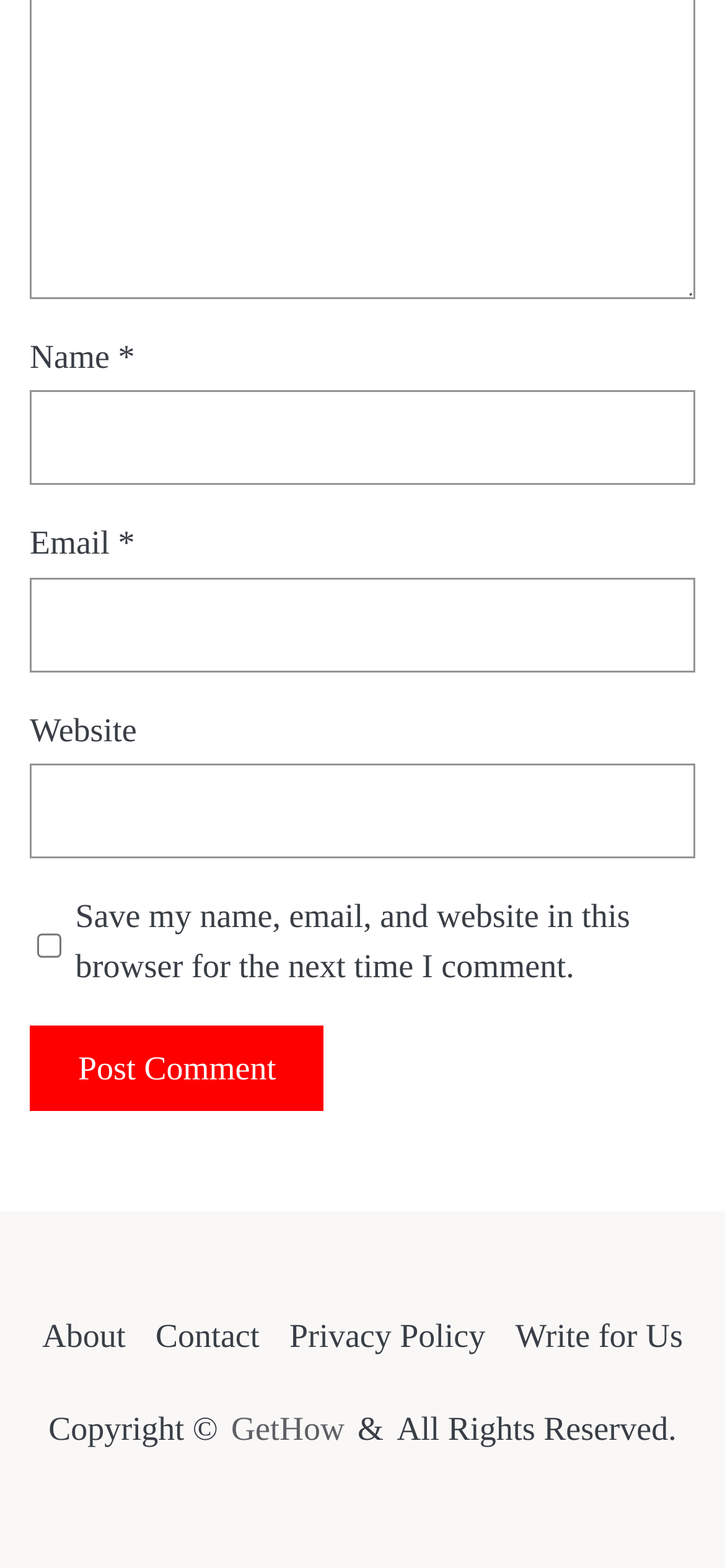Identify the bounding box coordinates of the area you need to click to perform the following instruction: "Check the box to save your information".

[0.051, 0.577, 0.085, 0.63]